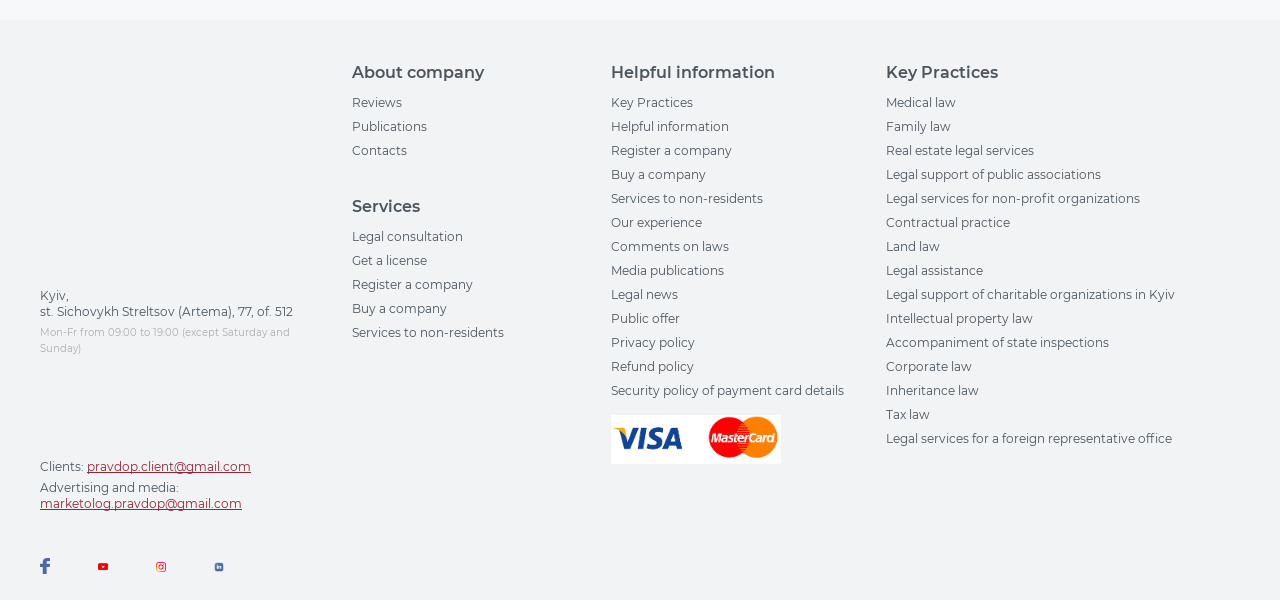Please identify the coordinates of the bounding box that should be clicked to fulfill this instruction: "Follow on 'Facebook'".

[0.031, 0.929, 0.039, 0.954]